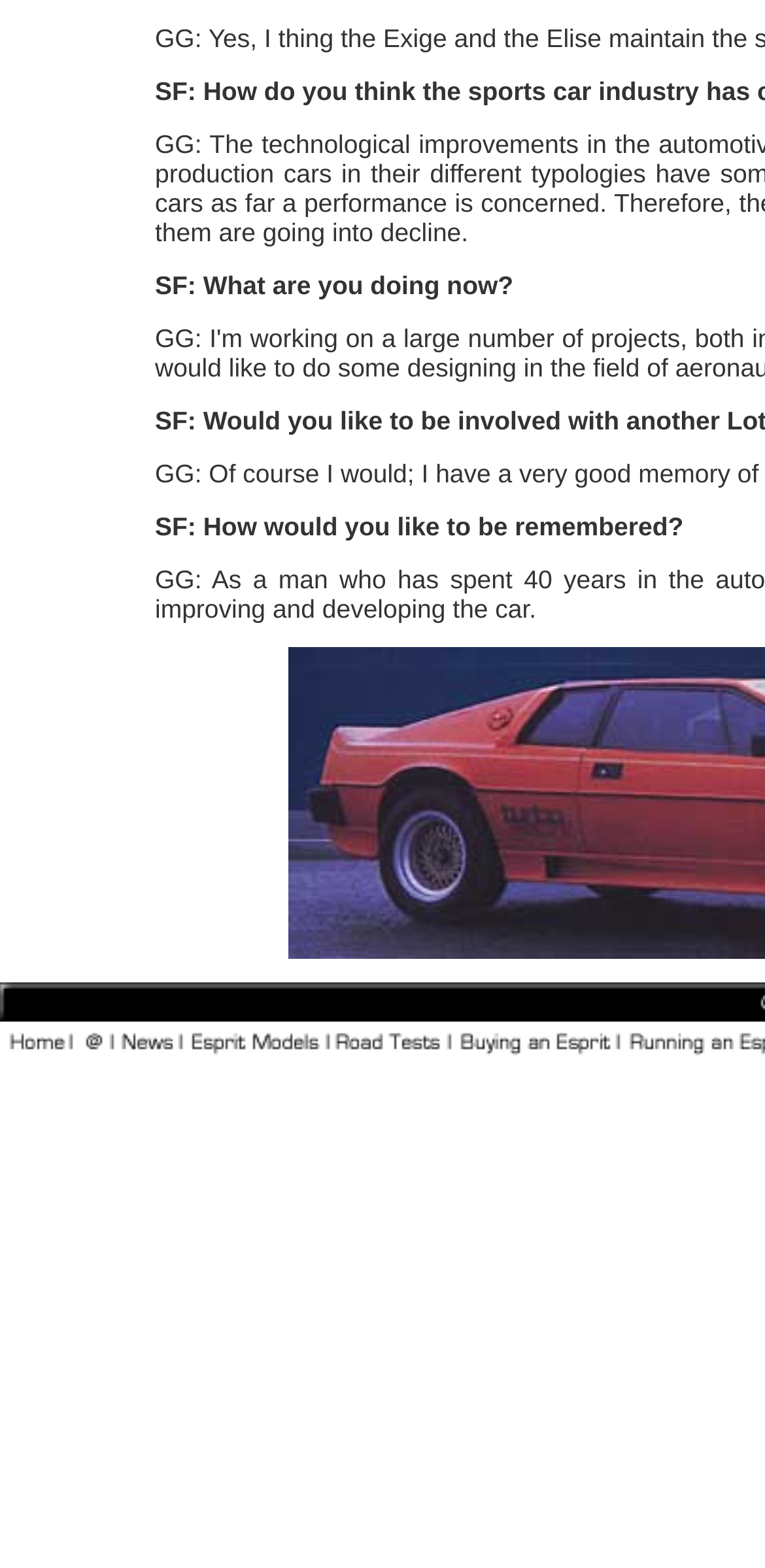What is the topic of the links in the table cells?
Using the details shown in the screenshot, provide a comprehensive answer to the question.

I analyzed the text content of the links in the table cells, and they all seem to be related to Esprit, which is likely a car model.